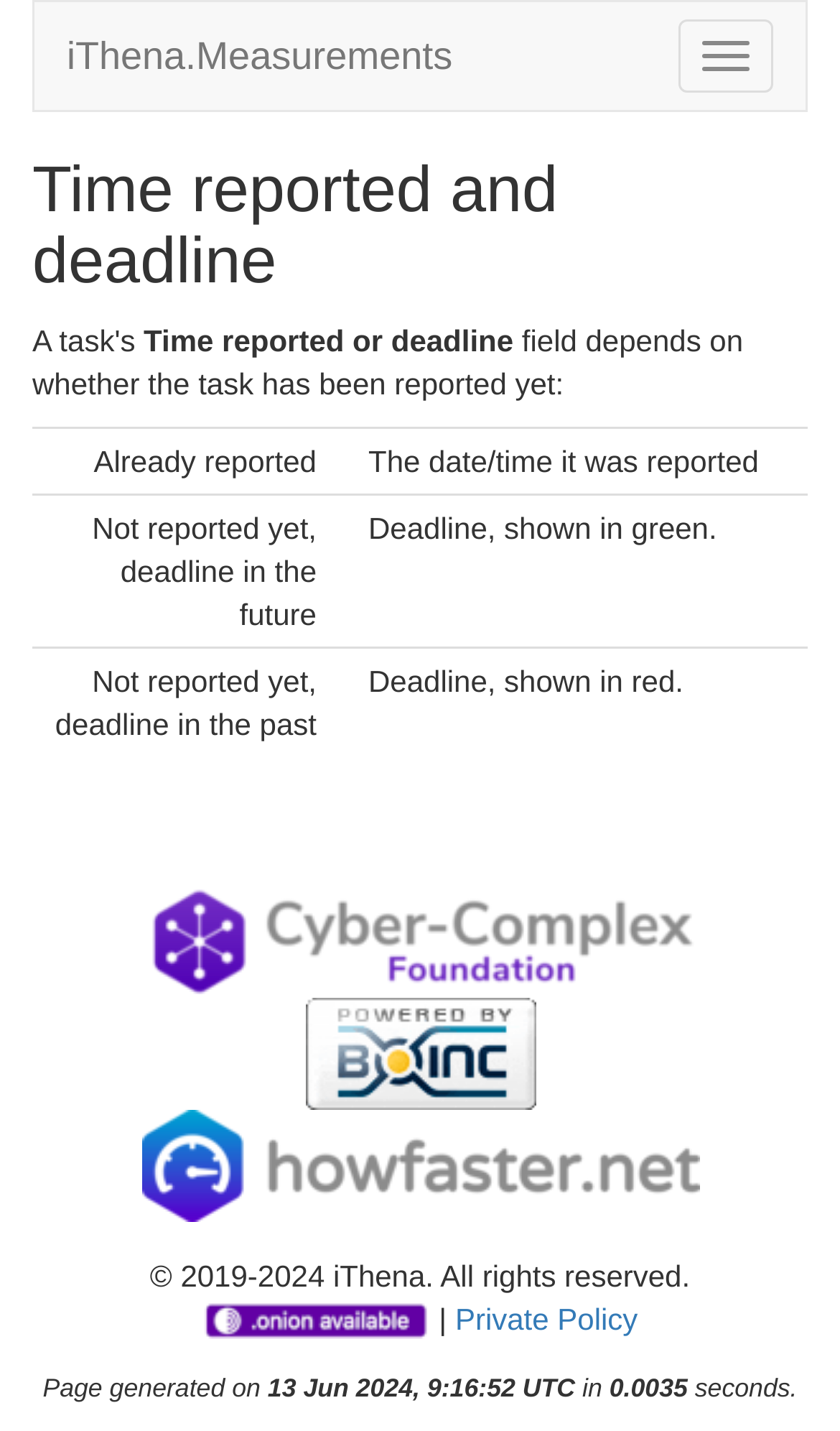Show the bounding box coordinates for the HTML element as described: "alt="Powered by BOINC"".

[0.363, 0.722, 0.637, 0.747]